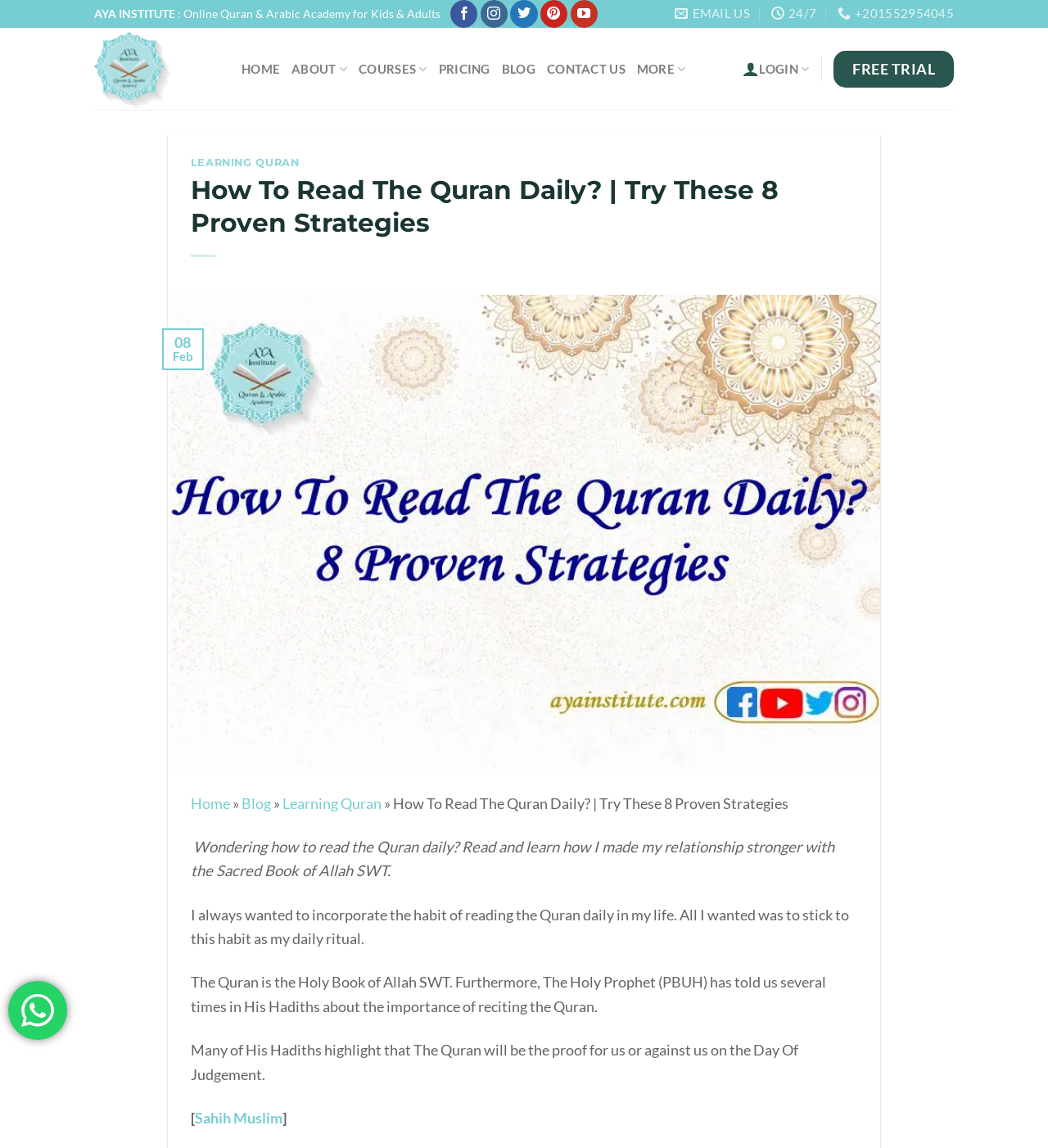Locate the bounding box coordinates of the element to click to perform the following action: 'Click on the 'HOME' link'. The coordinates should be given as four float values between 0 and 1, in the form of [left, top, right, bottom].

[0.23, 0.047, 0.267, 0.073]